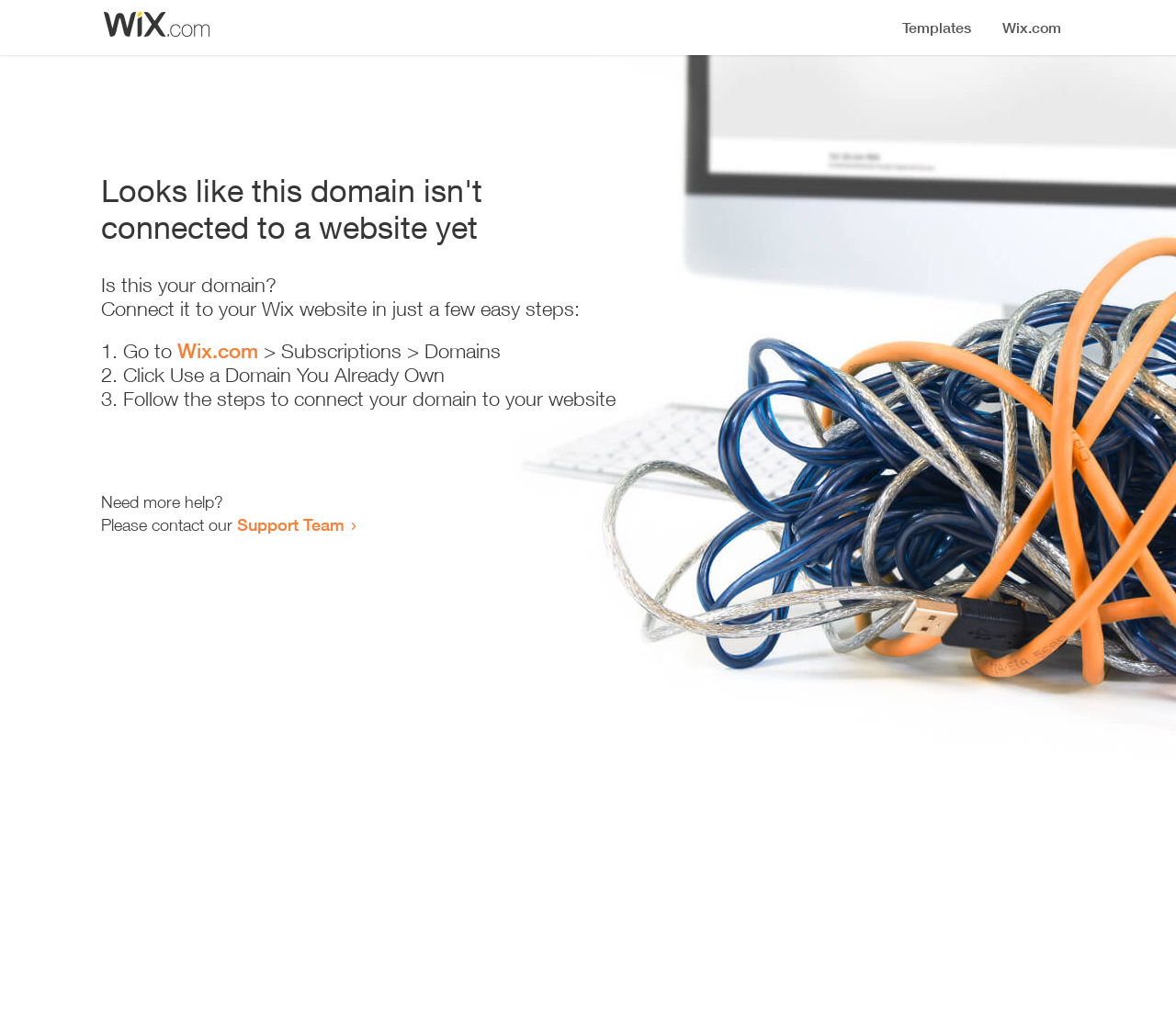Please identify the primary heading of the webpage and give its text content.

Looks like this domain isn't
connected to a website yet